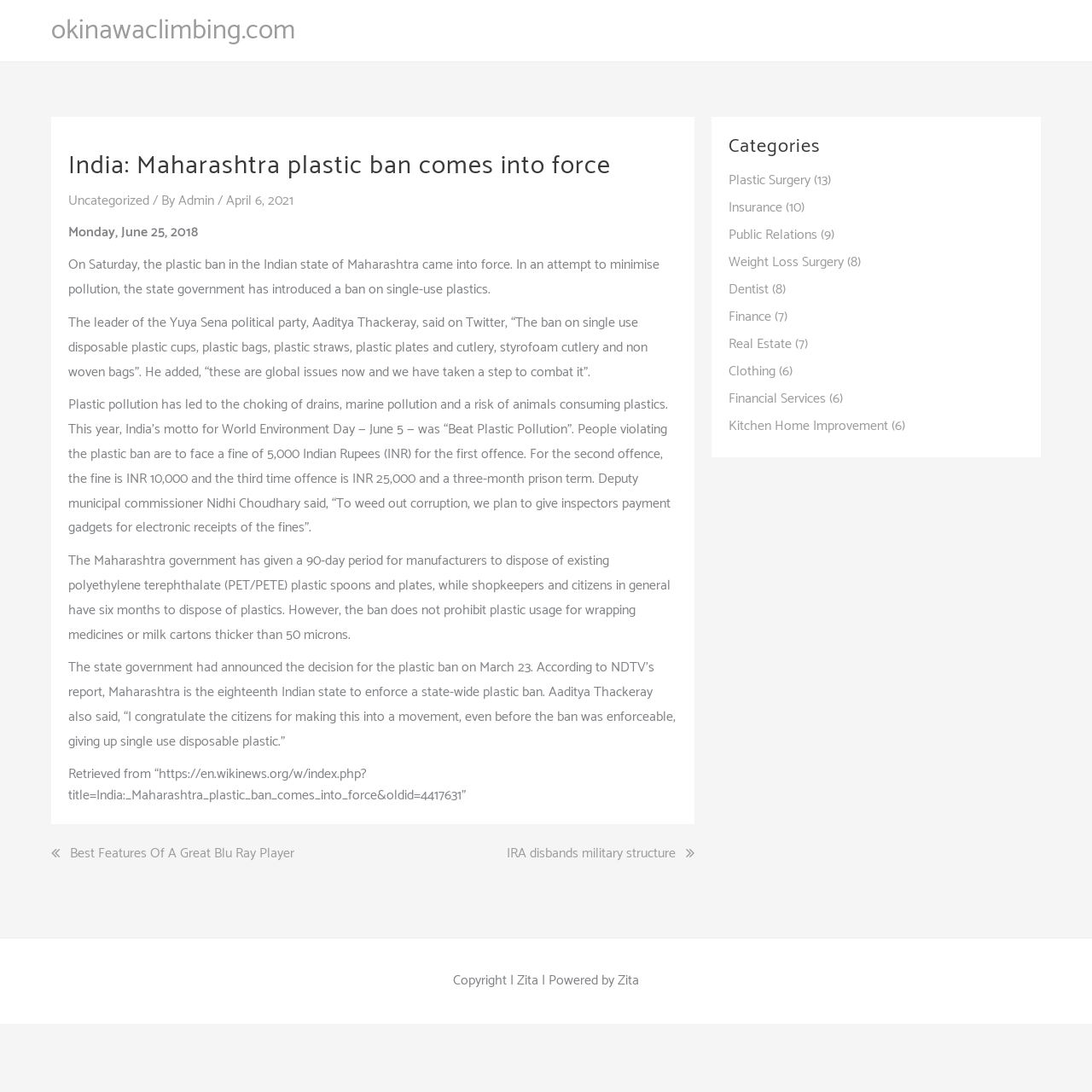Determine the bounding box coordinates for the area you should click to complete the following instruction: "Read the article about Maharashtra plastic ban".

[0.047, 0.107, 0.636, 0.754]